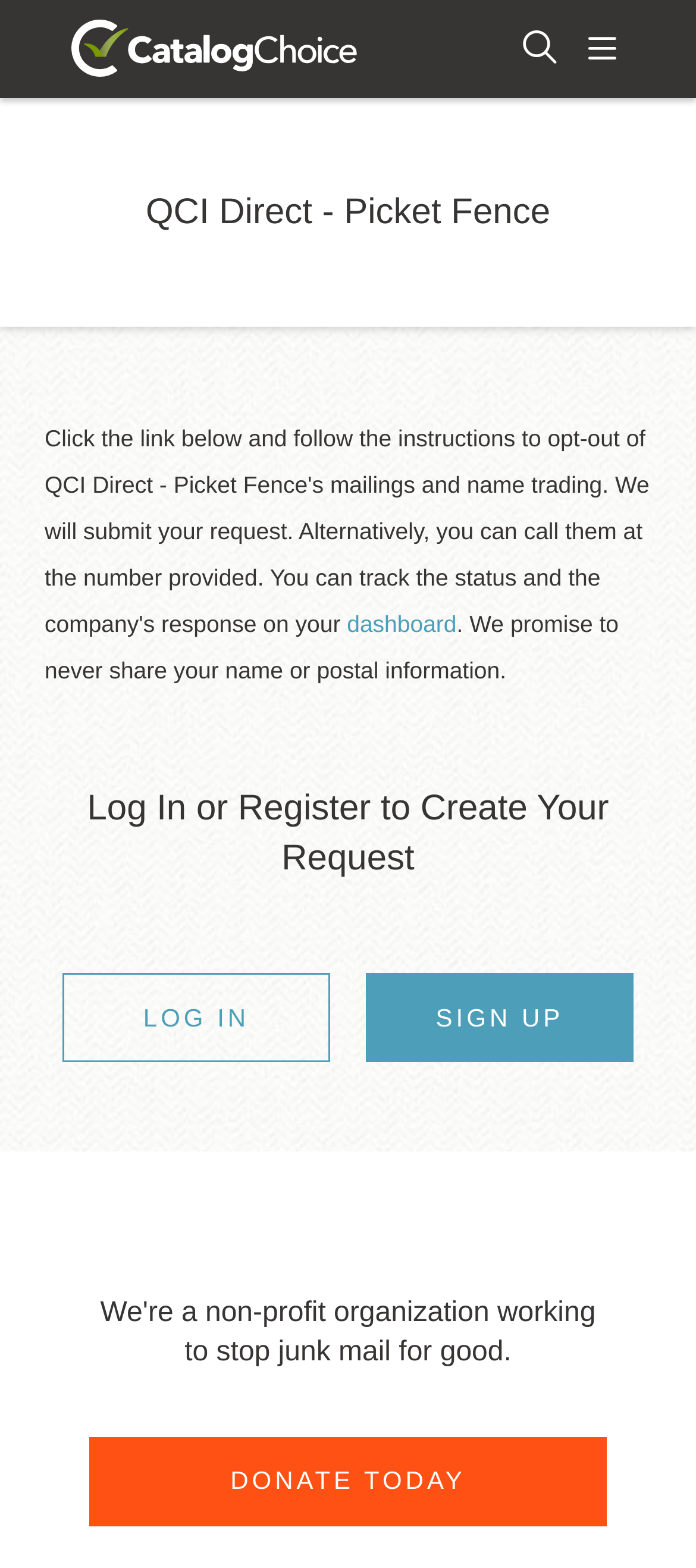Produce a meticulous description of the webpage.

The webpage is primarily focused on the Catalog Choice Mail Preference Service, with a prominent link to the service at the top left corner of the page. Below this link, there is a main section that takes up most of the page, containing several key elements. 

At the top of this main section, there is a heading that reads "QCI Direct - Picket Fence", indicating that this page is related to managing mail preferences for this specific catalog. 

To the right of this heading, there is a link to the dashboard, and below it, a paragraph of text that assures users that their personal information will not be shared. 

Further down, there is a heading that prompts users to log in or register to create a request, accompanied by two buttons: "LOG IN" and "SIGN UP", positioned side by side. 

At the bottom of the page, there is a heading that describes the organization's mission to stop junk mail, and a call-to-action link to "DONATE TODAY" to support this cause.